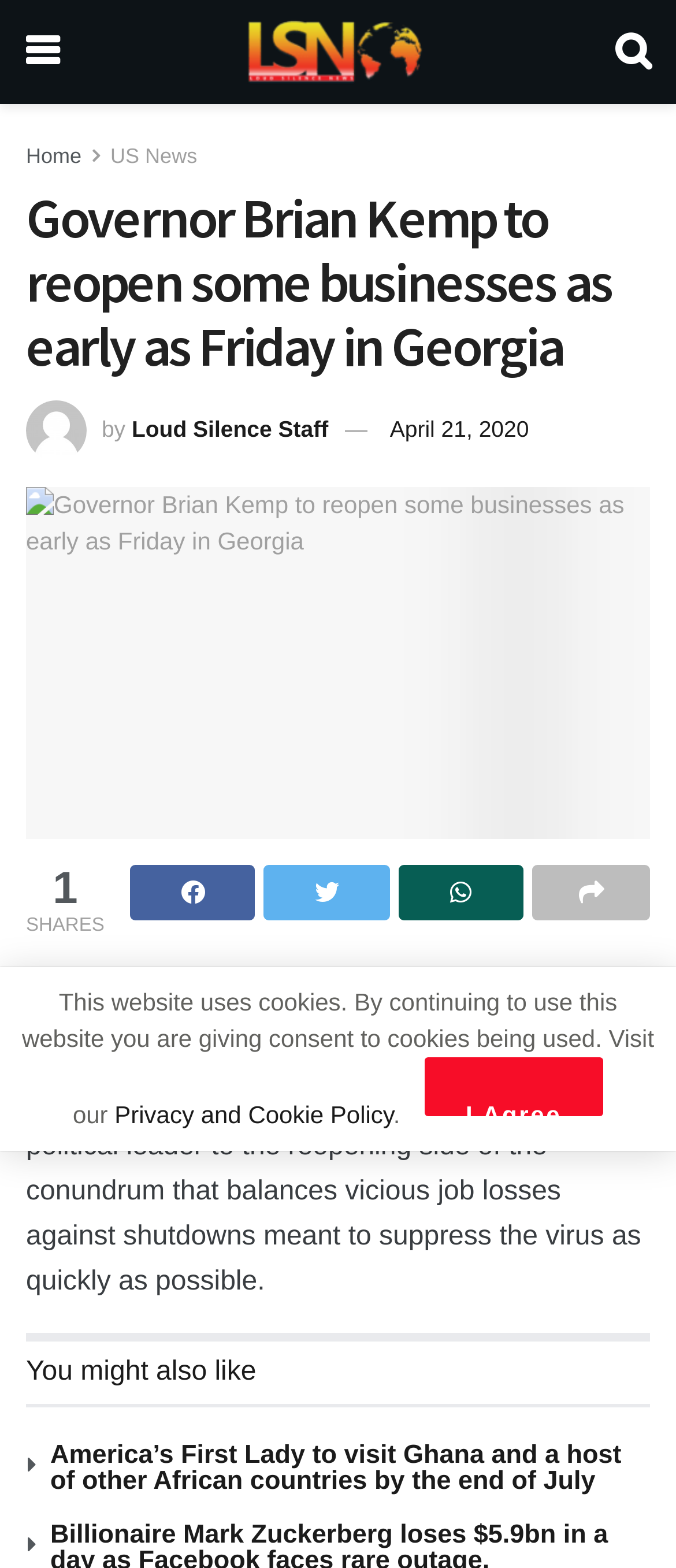Pinpoint the bounding box coordinates of the clickable element to carry out the following instruction: "Read another article about America’s First Lady."

[0.074, 0.918, 0.919, 0.954]